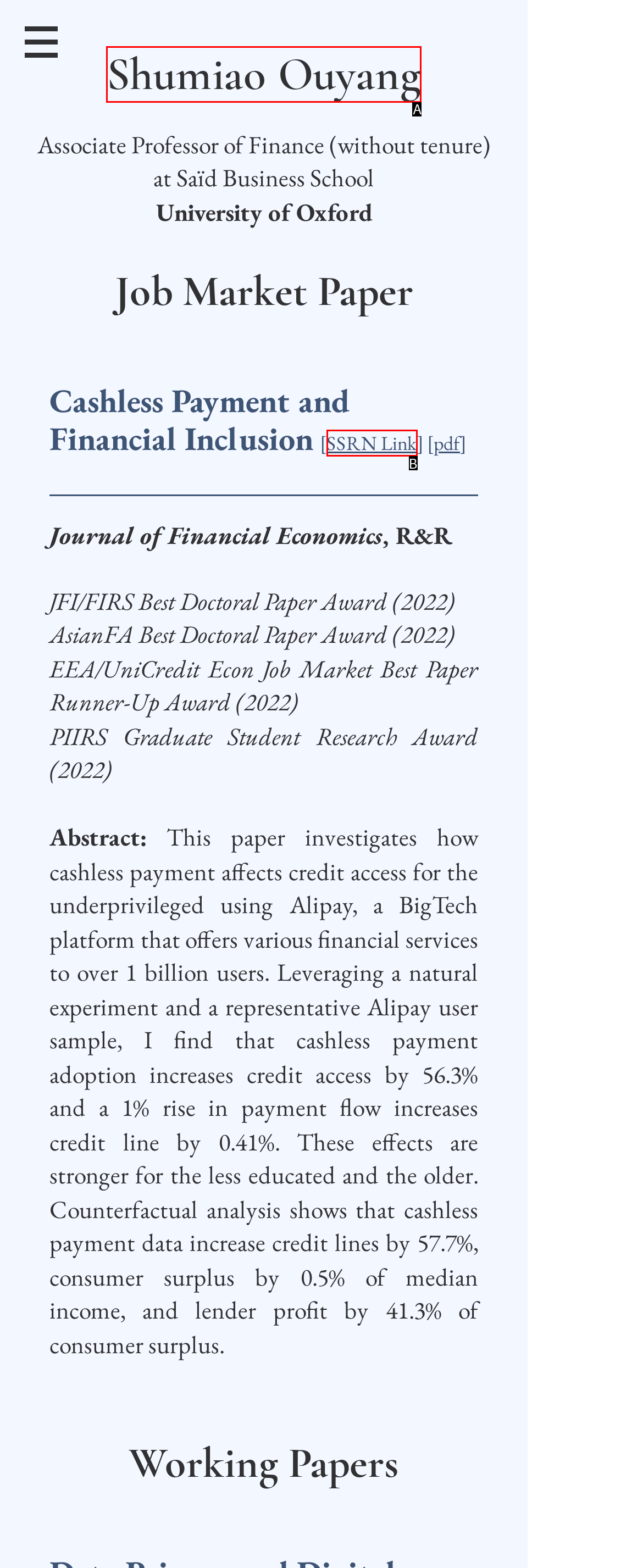Select the HTML element that corresponds to the description: SSRN Link. Answer with the letter of the matching option directly from the choices given.

B